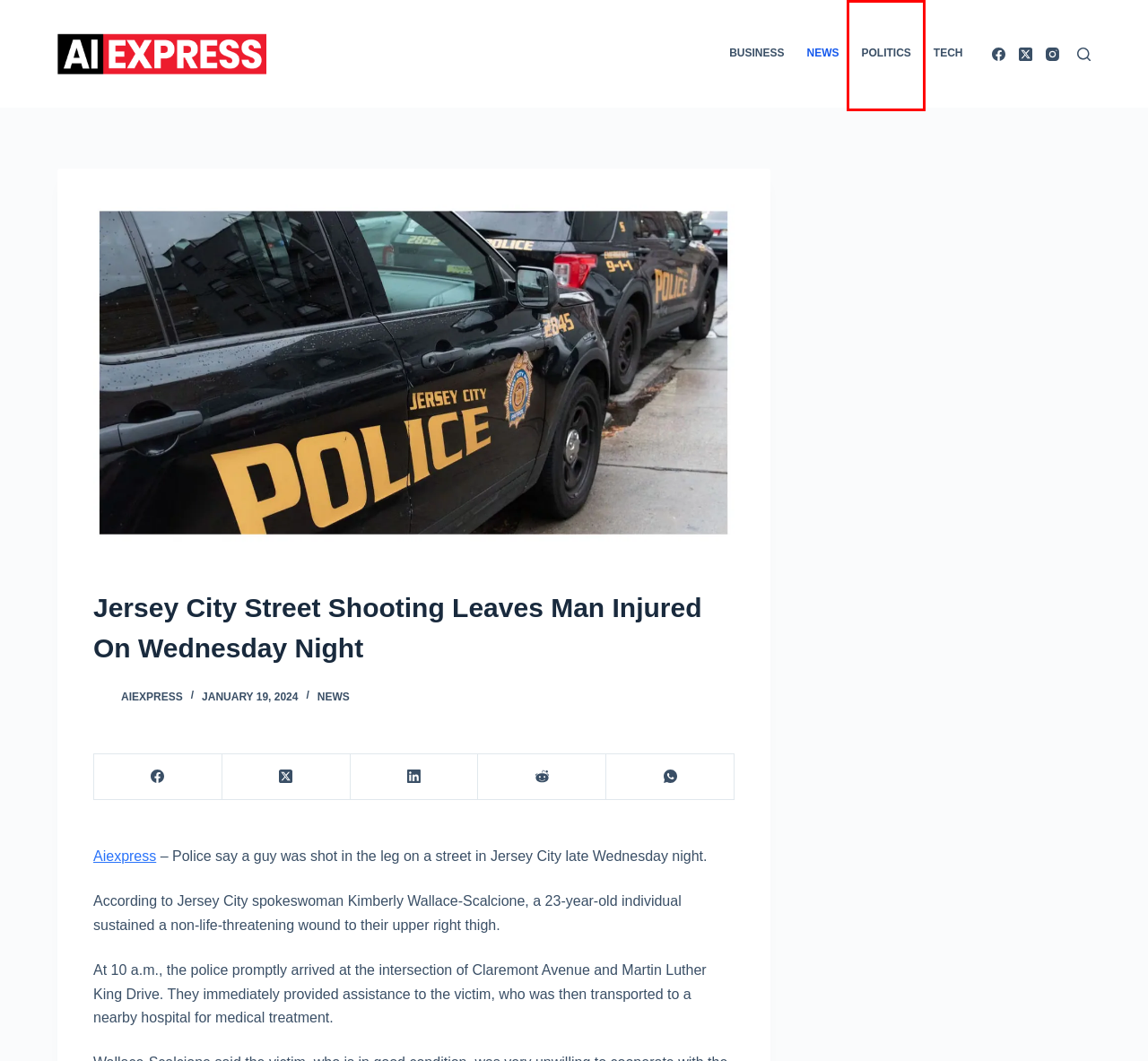Examine the screenshot of a webpage featuring a red bounding box and identify the best matching webpage description for the new page that results from clicking the element within the box. Here are the options:
A. Politics - aiexpress
B. aiexpress - news site that covers the USA's local news, politics, and business.
C. Tech - aiexpress
D. Business - aiexpress
E. Ethics Policy - aiexpress
F. aiexpress - aiexpress
G. Terms & Conditions - aiexpress
H. News - aiexpress

A